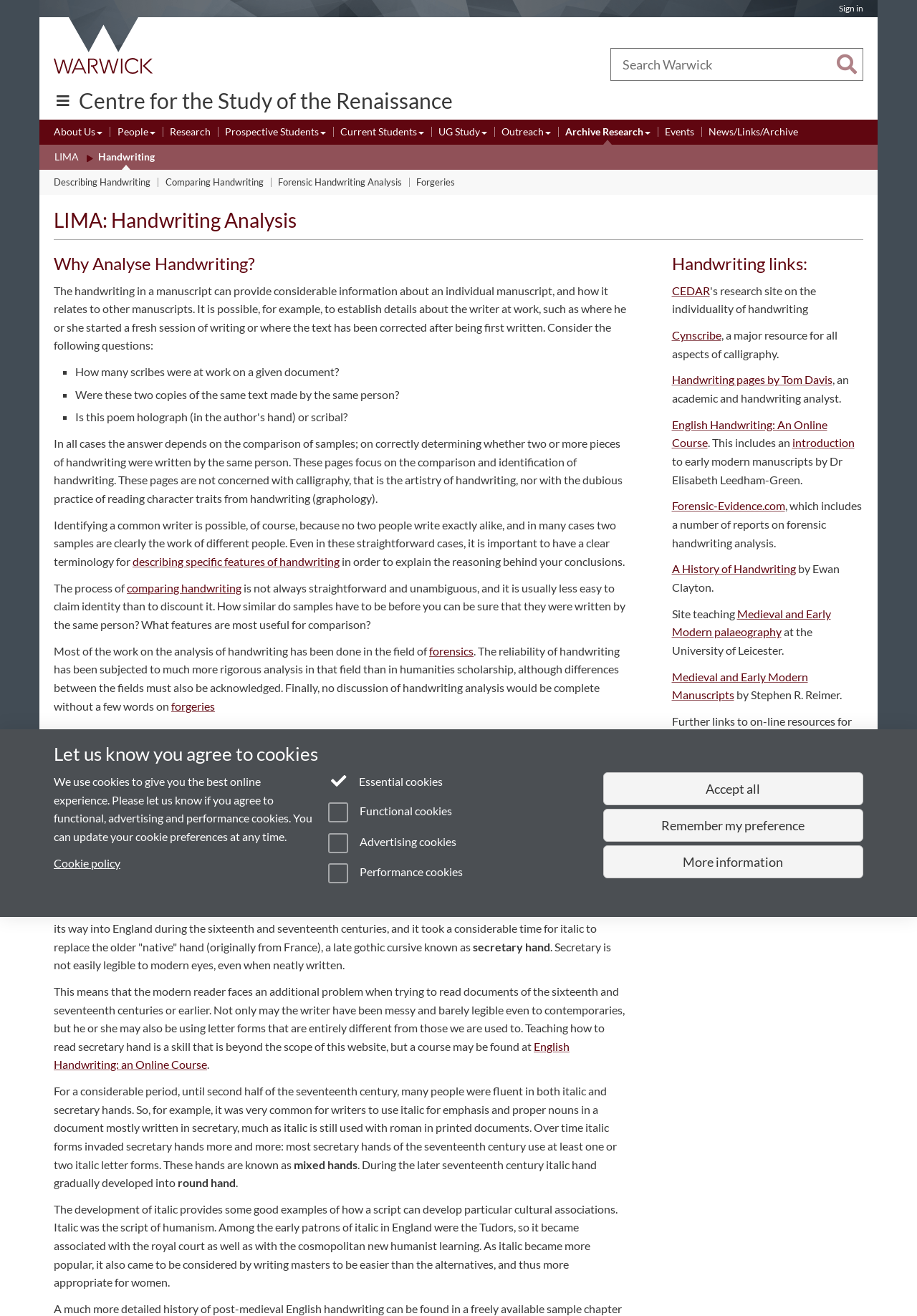Based on the element description: "Describing Handwriting", identify the UI element and provide its bounding box coordinates. Use four float numbers between 0 and 1, [left, top, right, bottom].

[0.059, 0.133, 0.164, 0.145]